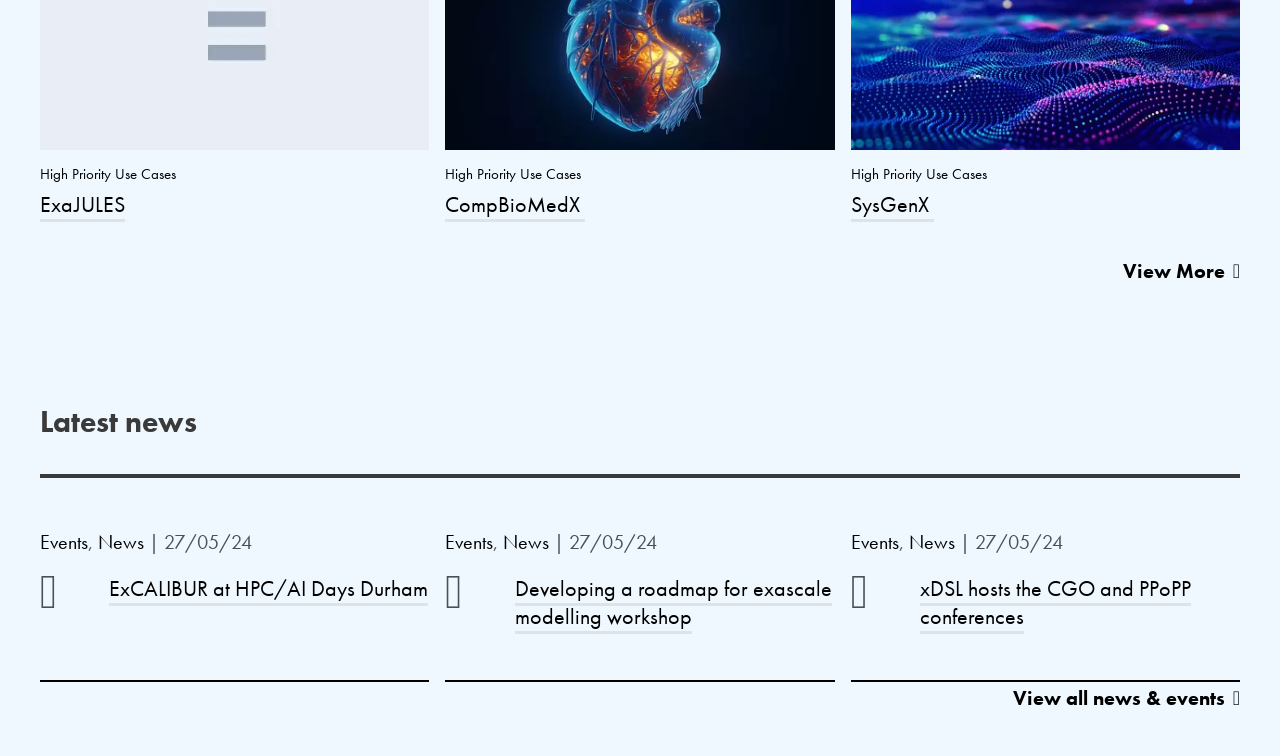Specify the bounding box coordinates of the area to click in order to follow the given instruction: "Explore CompBioMedX."

[0.348, 0.252, 0.457, 0.294]